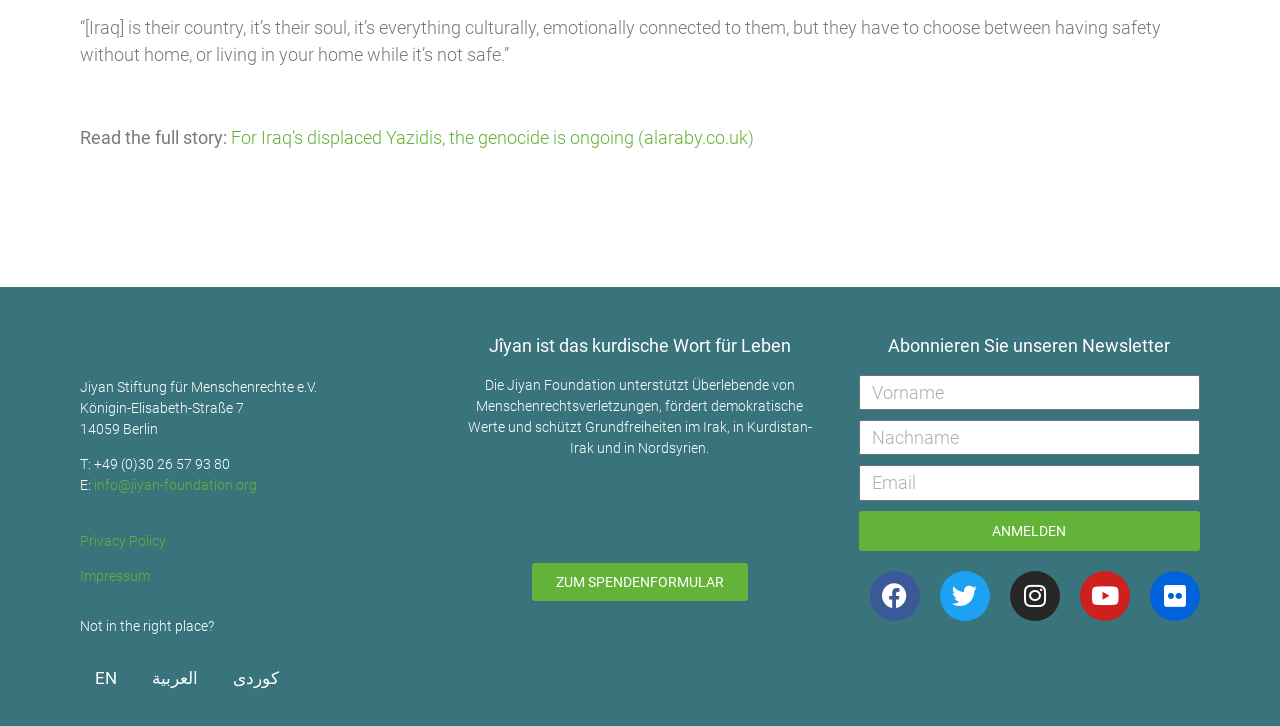Determine the bounding box coordinates of the UI element that matches the following description: "parent_node: Vorname name="form_fields[name]" placeholder="Vorname"". The coordinates should be four float numbers between 0 and 1 in the format [left, top, right, bottom].

[0.671, 0.517, 0.937, 0.565]